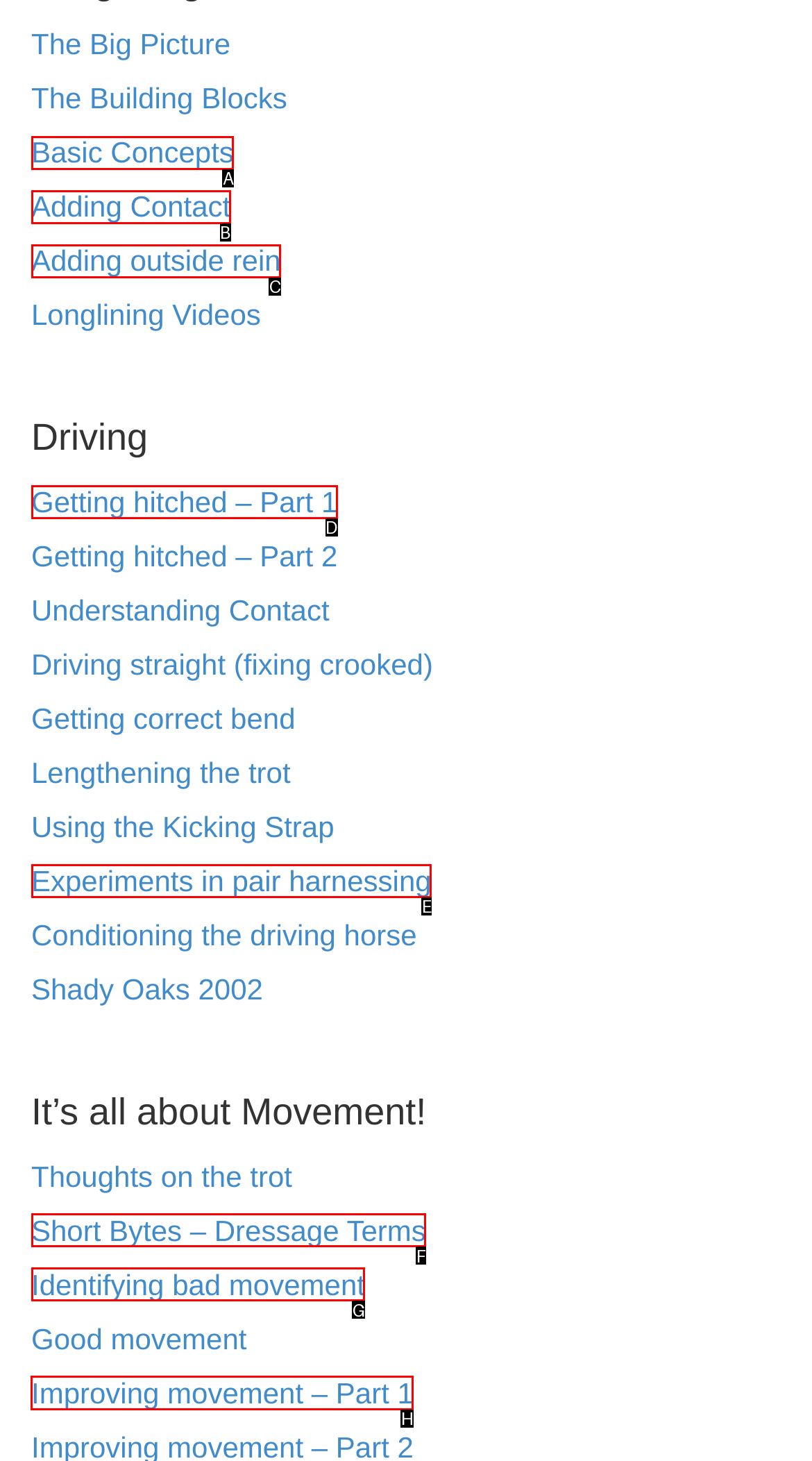For the task "Learn about 'Improving movement – Part 1'", which option's letter should you click? Answer with the letter only.

H